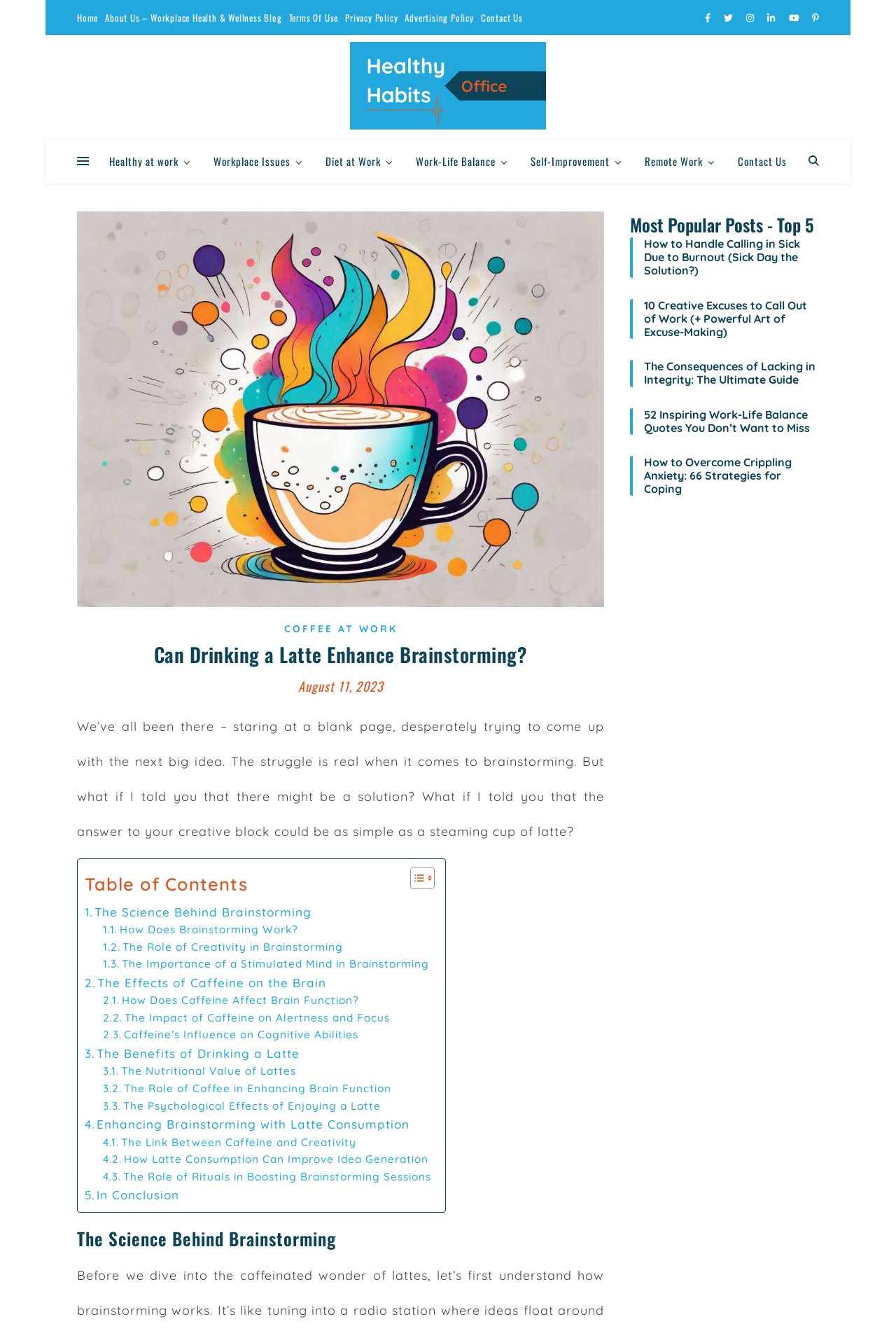Please locate the bounding box coordinates of the element that should be clicked to complete the given instruction: "View the OYO RESTAURANT CONGO link".

None